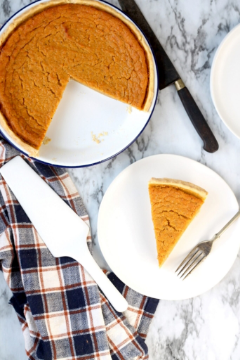Describe all the visual components present in the image.

This image showcases a delicious slice of pumpkin pie served on a white plate, with the remaining pie presented in a round dish. The pie, with its golden-brown crust and smooth, orange filling, reflects the warm tones of autumn. Accompanying the pie is a serving spatula, hinting at the recent enjoyment of this seasonal dessert. A plaid kitchen towel adds a cozy touch, complementing the overall inviting presentation. In the background, a pristine marble countertop enhances the scene, providing a clean and elegant backdrop for this delightful culinary creation, perfect for gatherings during the fall and holiday seasons.